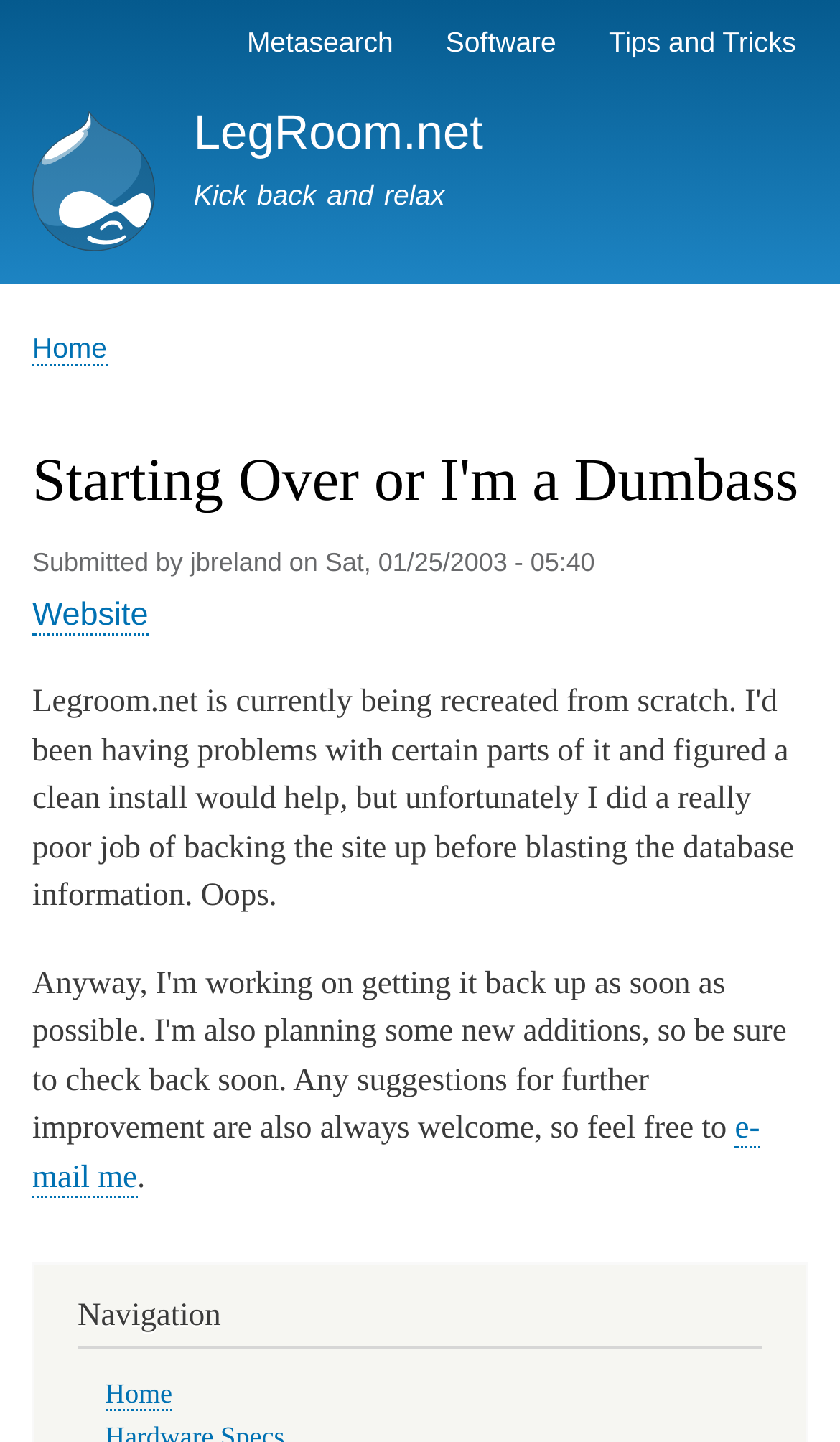What is the purpose of the 'Breadcrumb' navigation?
Give a one-word or short phrase answer based on the image.

To show navigation path